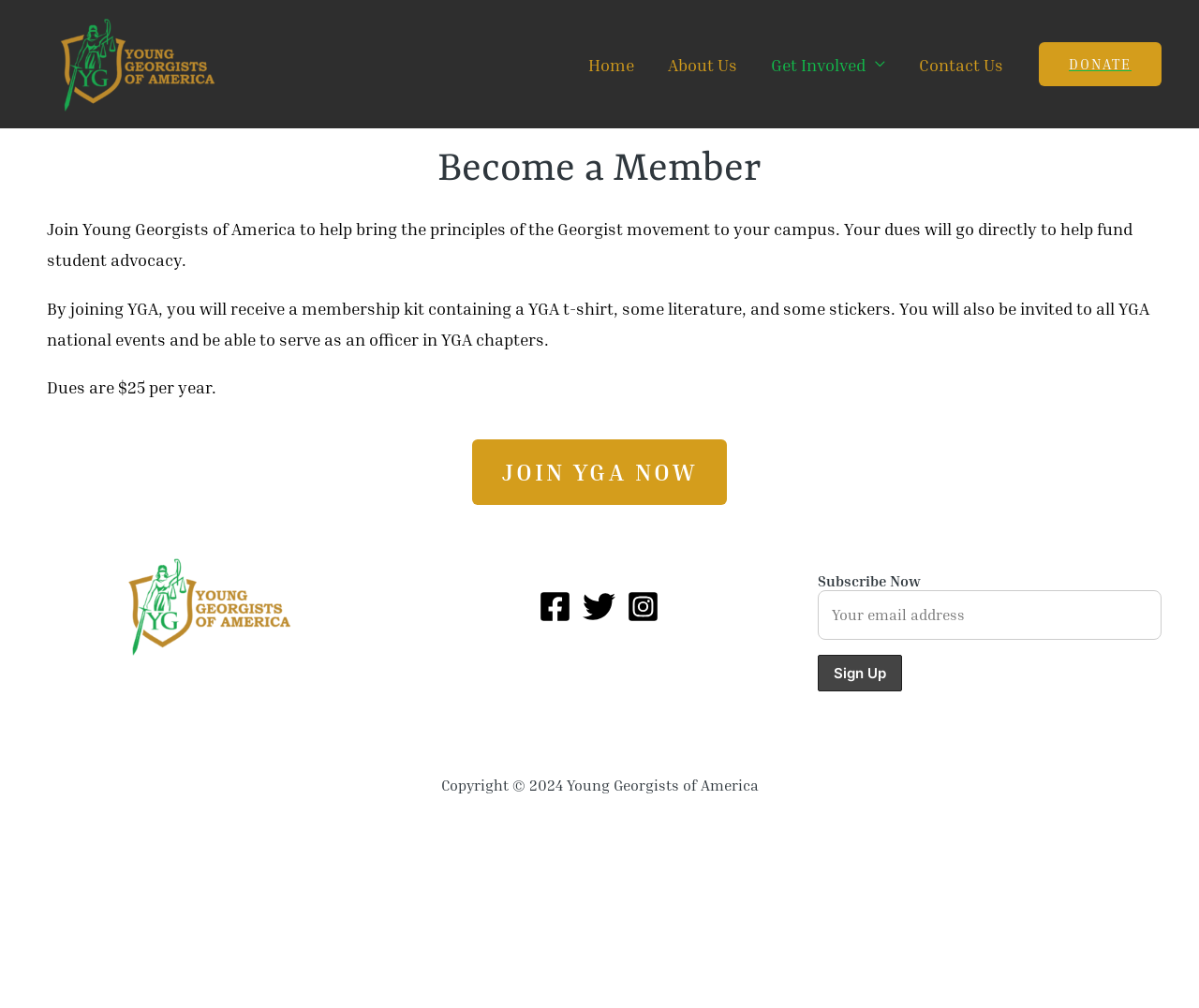What is the call-to-action button on the membership page?
Please respond to the question with as much detail as possible.

The webpage has a prominent call-to-action button that encourages users to join YGA, with the text 'JOIN YGA NOW'.